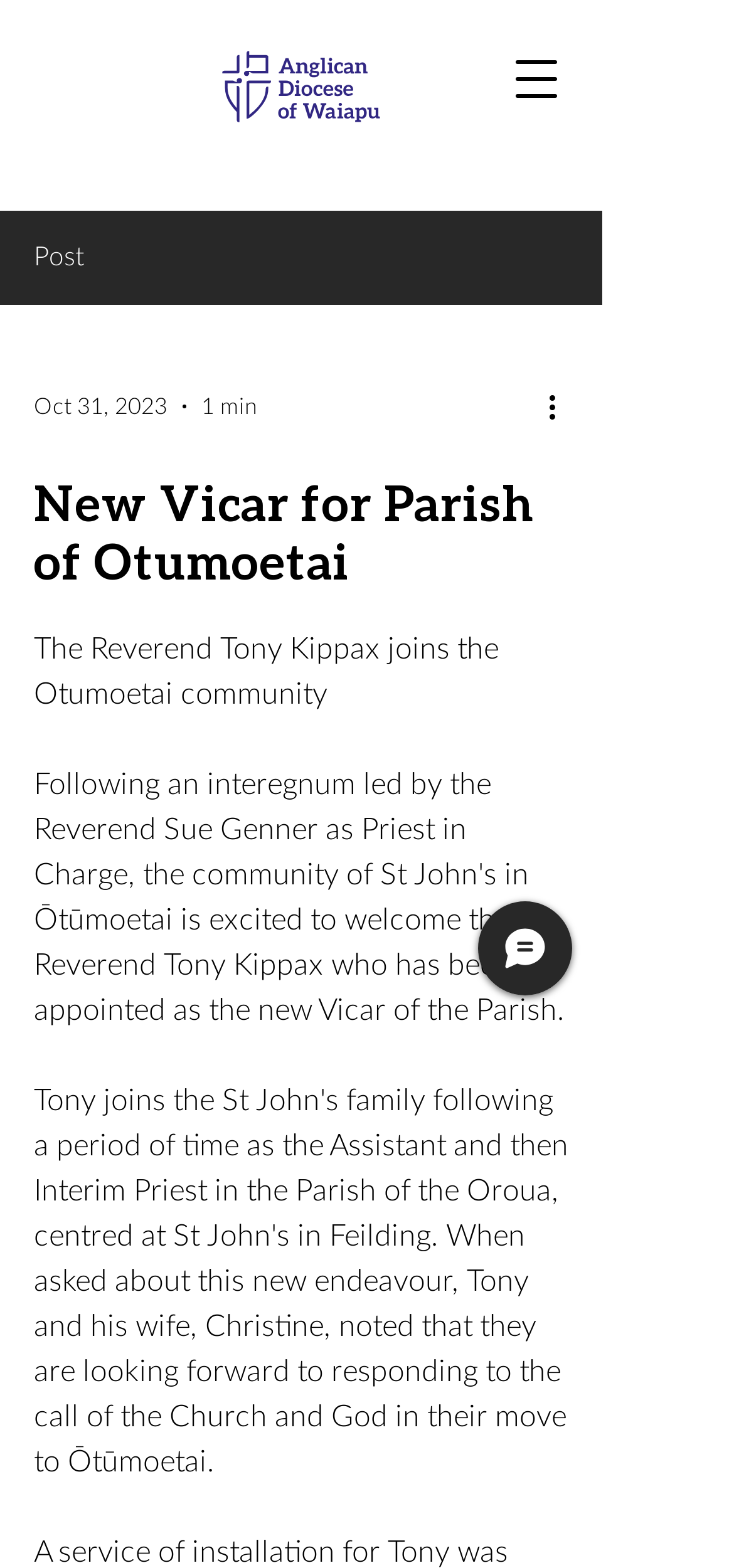Identify the bounding box for the UI element that is described as follows: "aria-label="Open navigation menu"".

[0.679, 0.026, 0.782, 0.074]